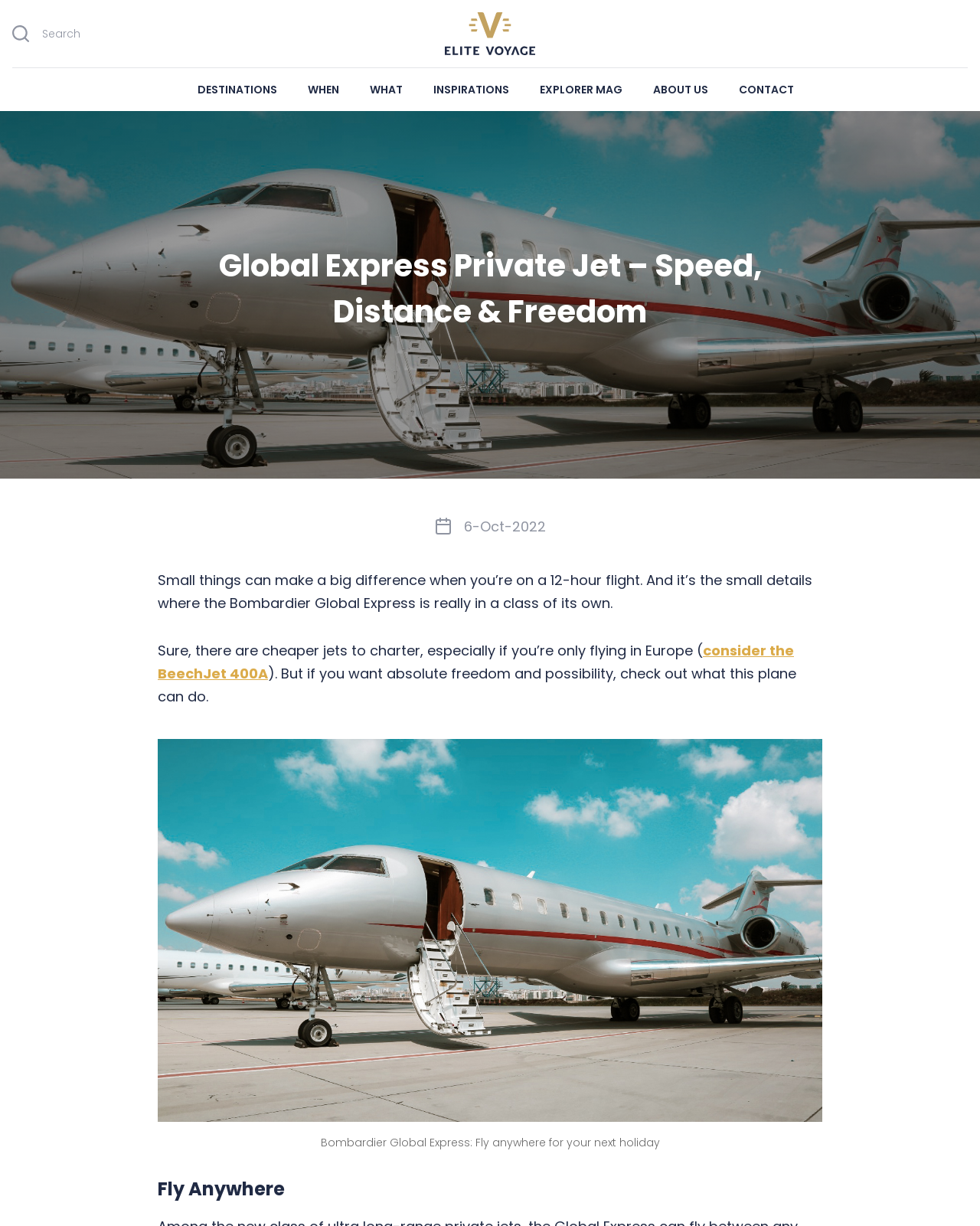Determine the bounding box coordinates of the element that should be clicked to execute the following command: "Check out the Fly Anywhere section".

[0.161, 0.959, 0.839, 0.981]